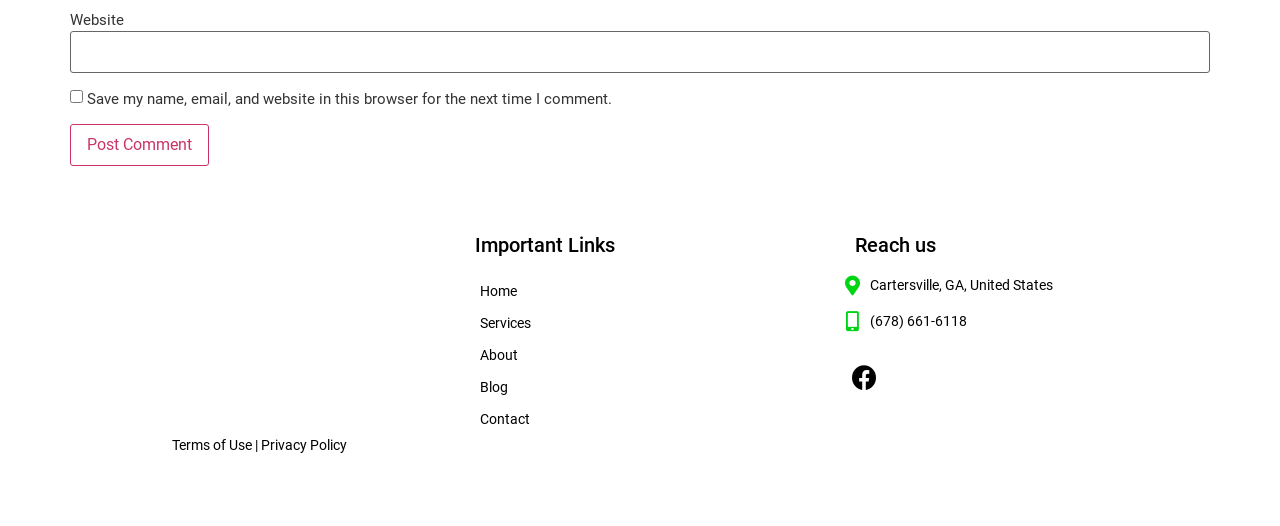Please answer the following question using a single word or phrase: 
What is the purpose of the checkbox?

Save comment information